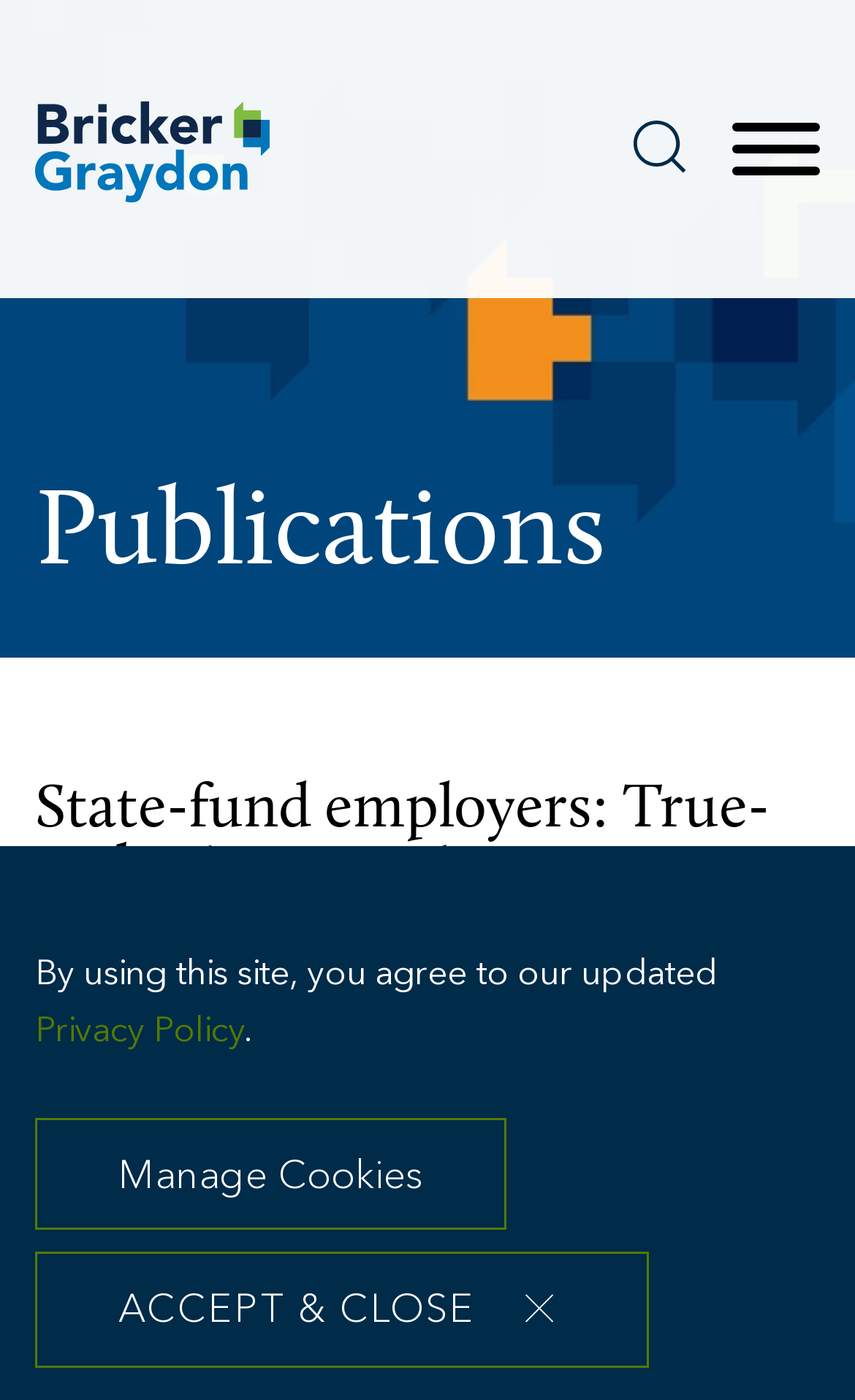Provide the text content of the webpage's main heading.

State-fund employers: True-up by August 15!